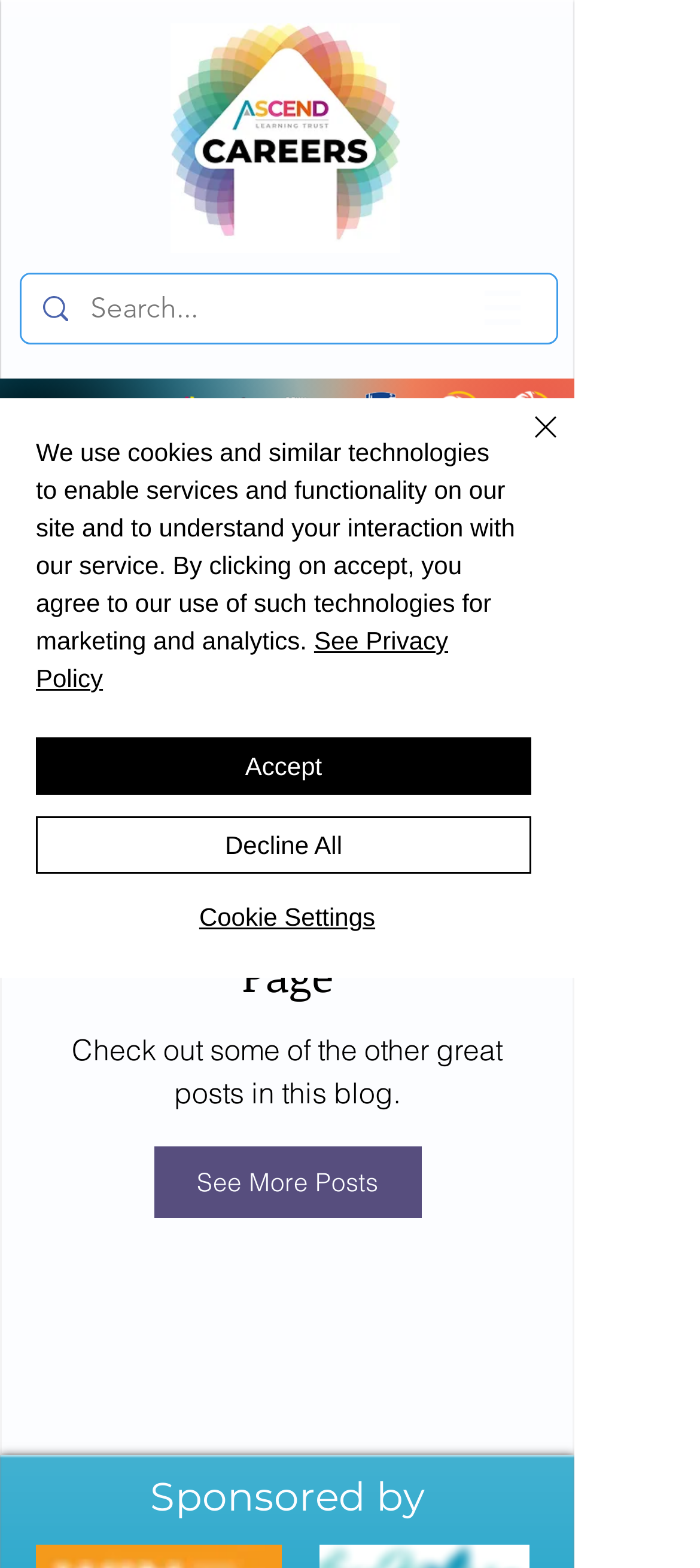Identify the bounding box coordinates of the section that should be clicked to achieve the task described: "Click the 'See More Posts' link".

[0.219, 0.731, 0.601, 0.777]